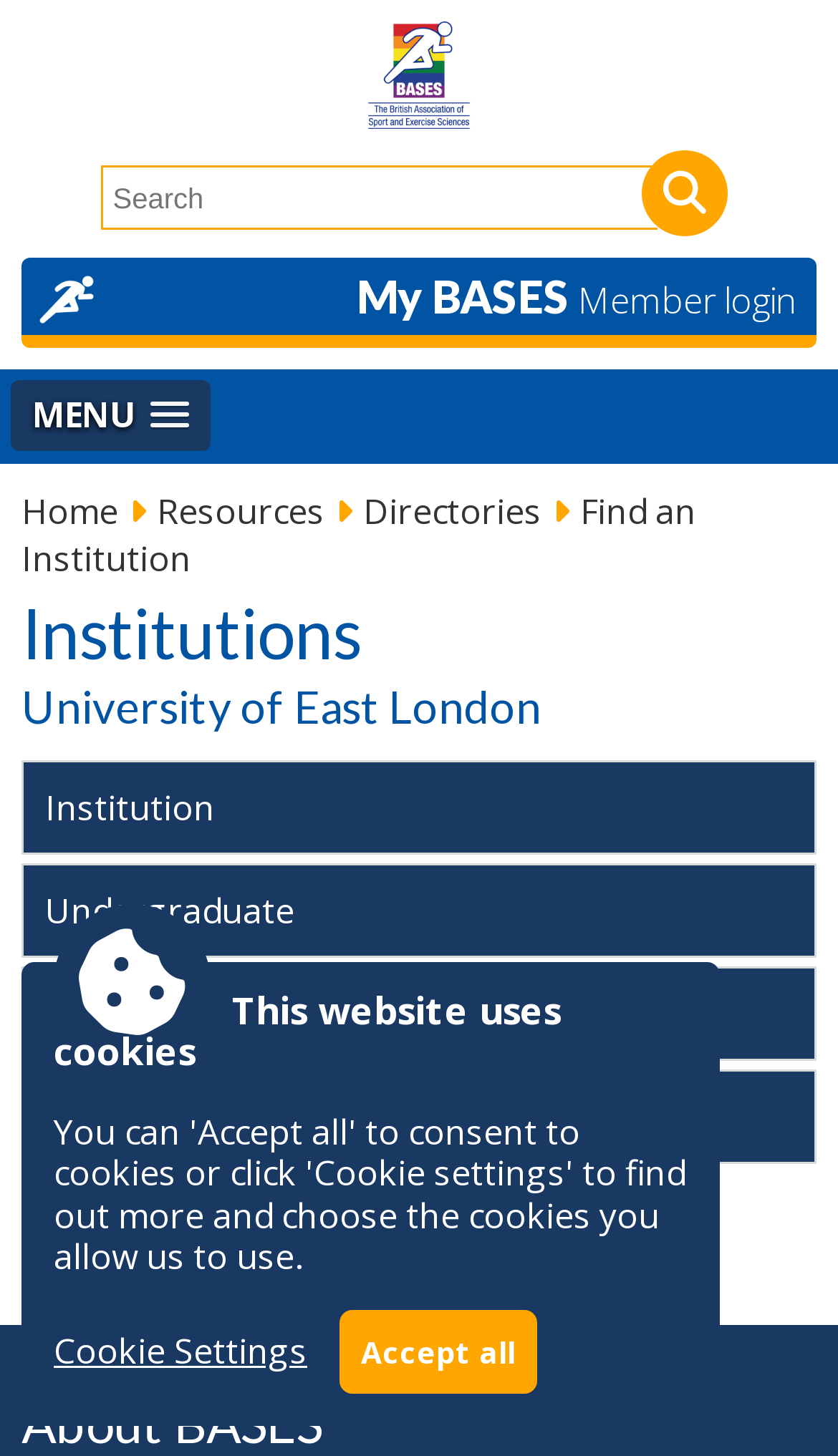Determine the bounding box coordinates of the target area to click to execute the following instruction: "View University of East London institution."

[0.026, 0.472, 0.974, 0.499]